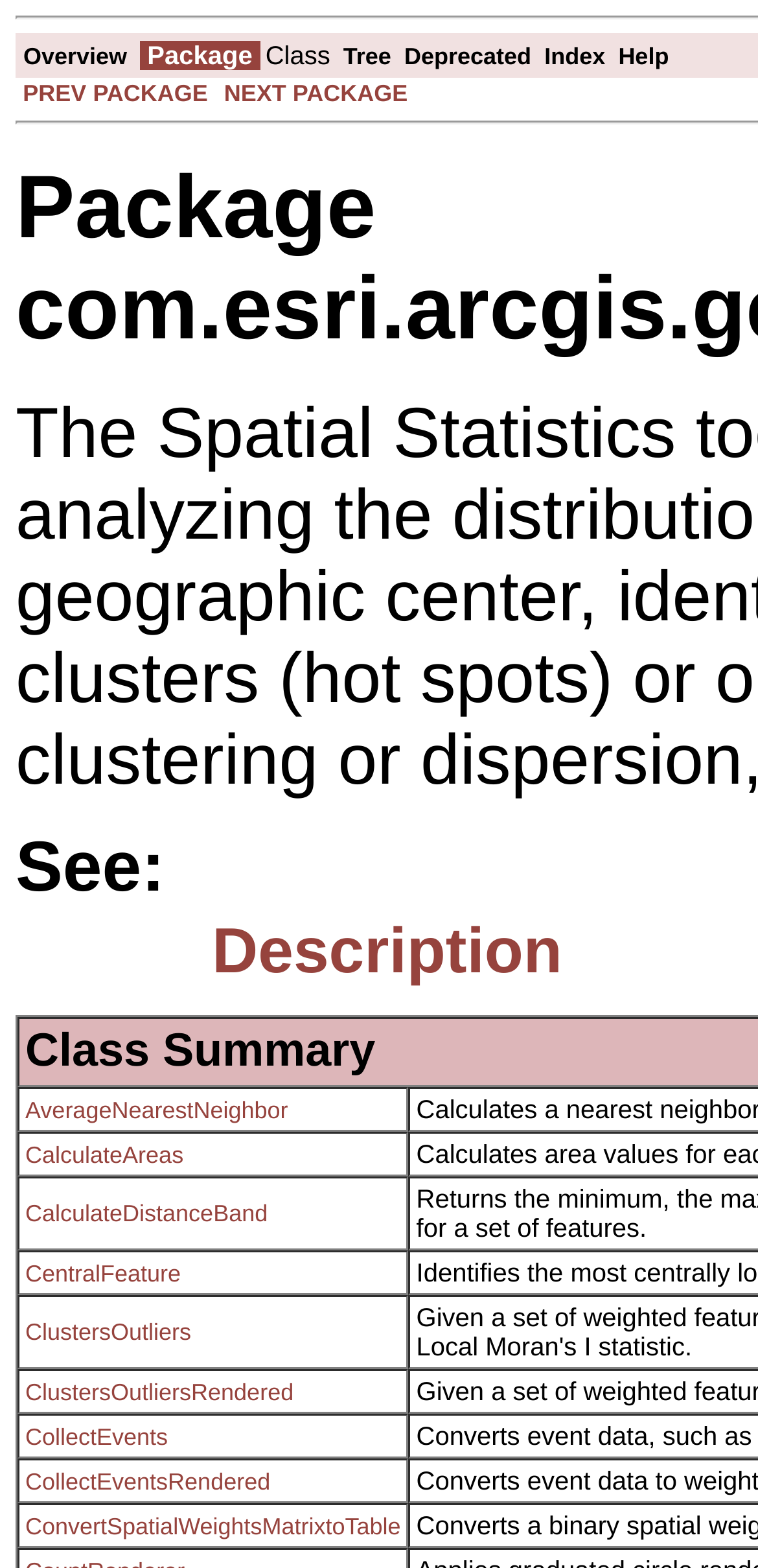Offer a meticulous description of the webpage's structure and content.

This webpage appears to be a documentation page for the ArcObjects Java API, specifically for the com.esri.arcgis.geoprocessing.tools.spatialstatisticstools package. 

At the top, there is a table with six columns labeled "Overview", "Package", "Class", "Tree", "Deprecated", and "Index". Each column contains a link to a related page. 

Below the table, there are two links, "PREV PACKAGE" and "NEXT PACKAGE", which suggest that this is part of a larger collection of packages.

Further down, there is a section with a heading "See:" followed by a series of links to various tools and classes, including "AverageNearestNeighbor", "CalculateAreas", "CalculateDistanceBand", and several others. Each of these links is contained within a grid cell, and they are arranged in a vertical list.